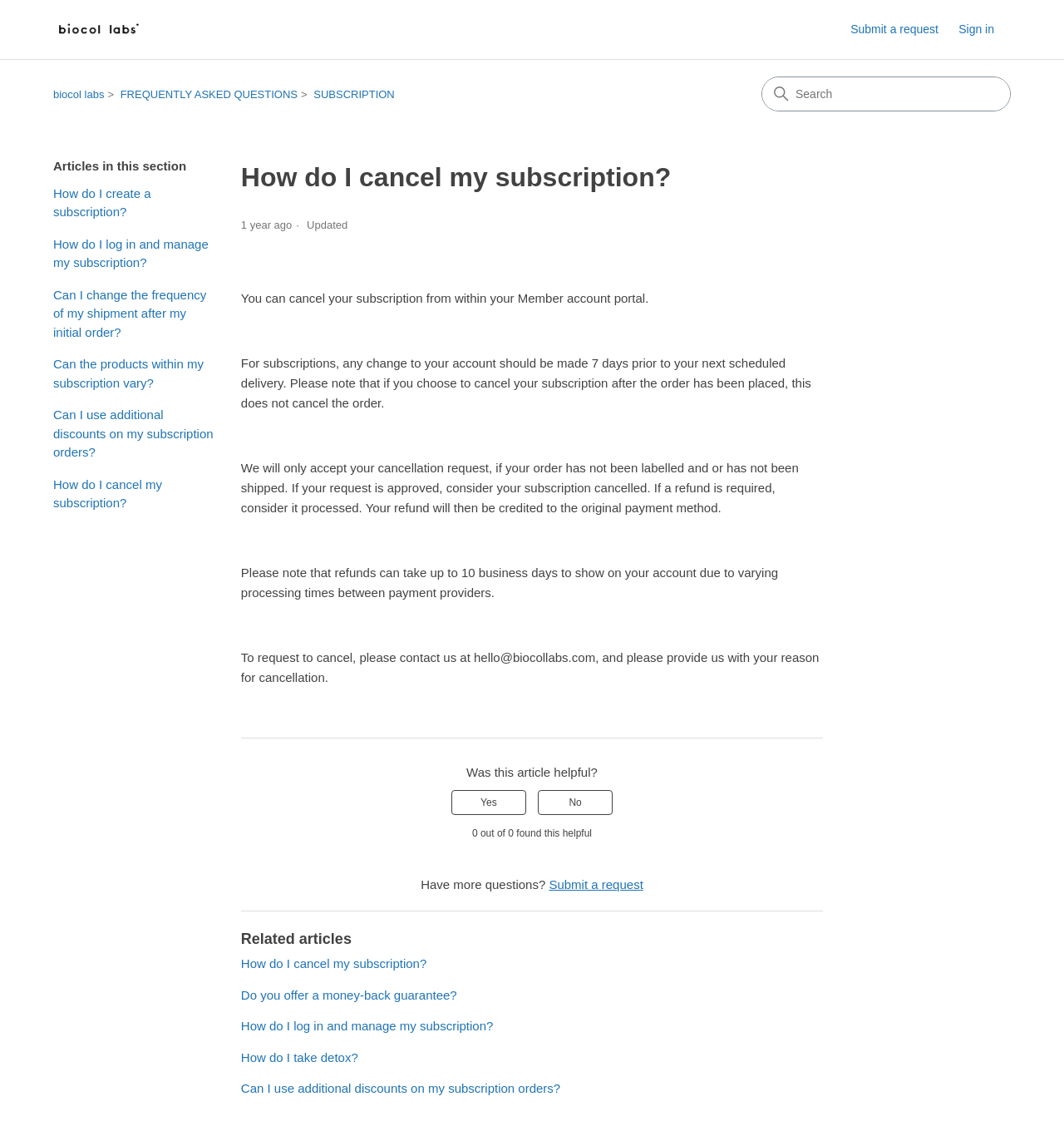Identify the bounding box coordinates necessary to click and complete the given instruction: "Cancel my subscription".

[0.05, 0.42, 0.203, 0.453]